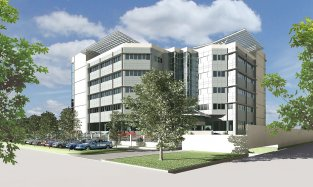Respond to the question with just a single word or phrase: 
What type of lines characterize the building's design?

Straight and angled